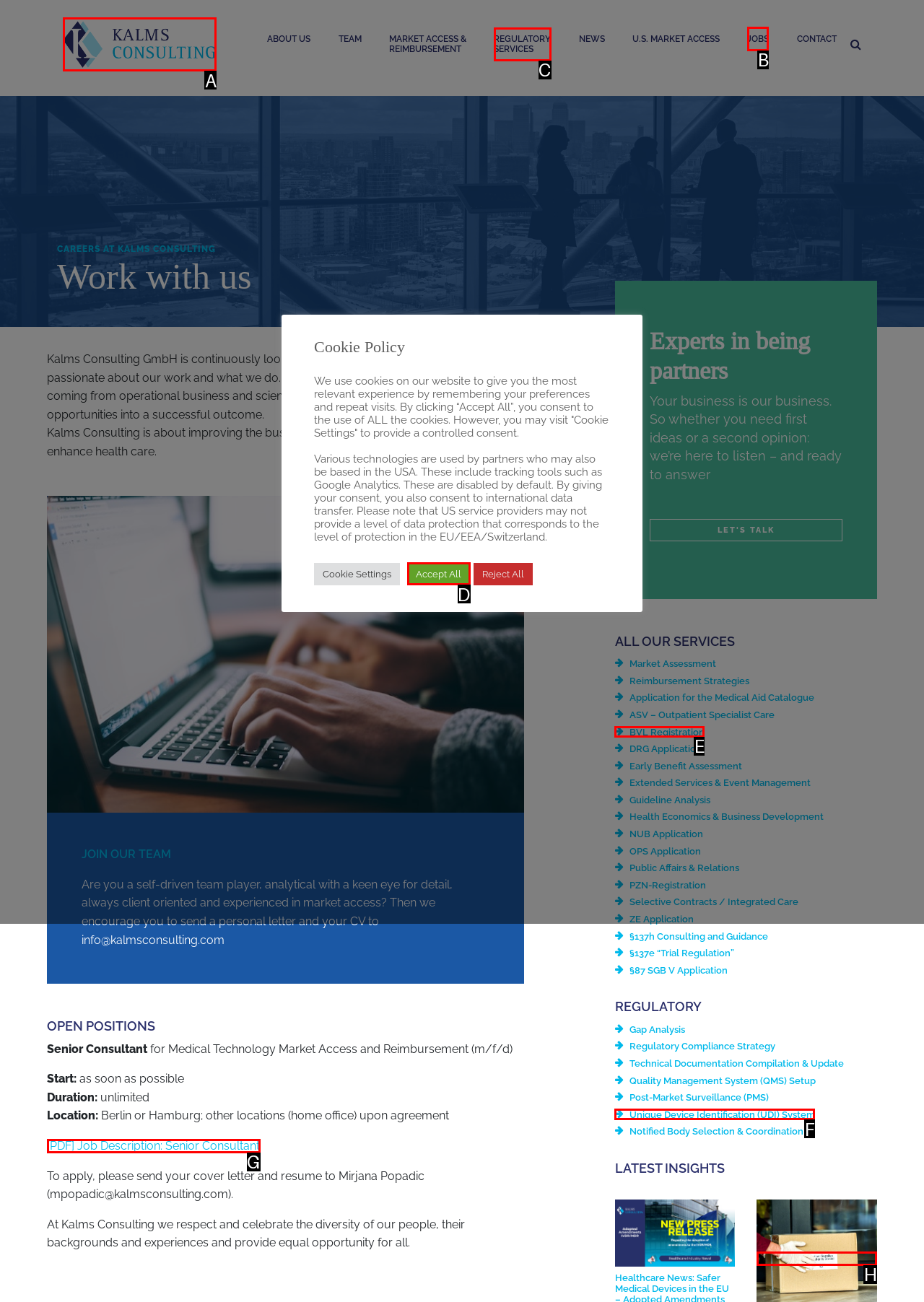Point out the specific HTML element to click to complete this task: Click the 'JOBS' link Reply with the letter of the chosen option.

B